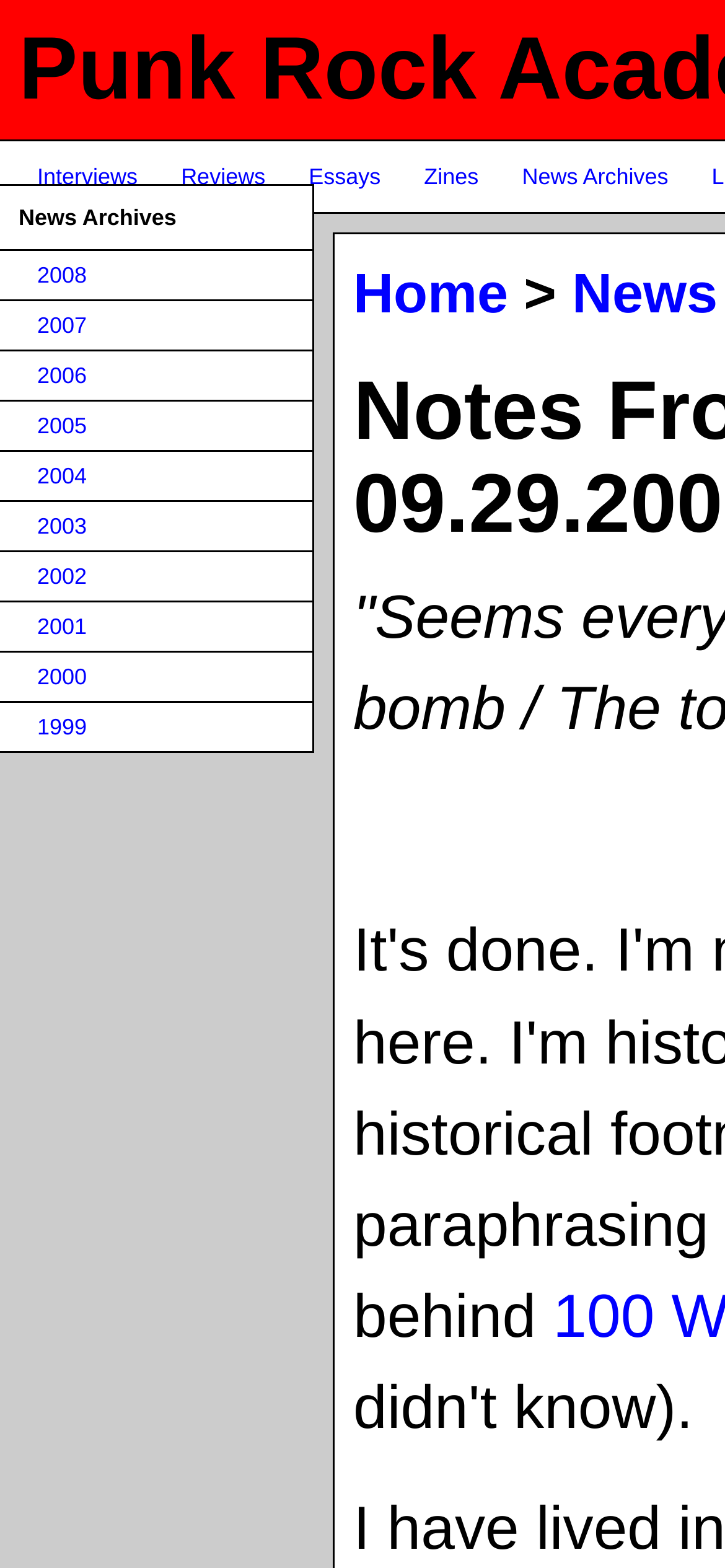Create a detailed summary of all the visual and textual information on the webpage.

The webpage is Punk Rock Academy, which focuses on musical and cultural criticism from a liberatory perspective. At the top, there are six main navigation links: "Interviews", "Reviews", "Essays", "Zines", "News Archives", and "Home", aligned horizontally across the page. 

Below the navigation links, there is a section with a title "News Archives" on the left, and a list of years from 1999 to 2008 on the right, with each year being a clickable link. The years are listed in a vertical column, with the most recent year at the top and the oldest year at the bottom.